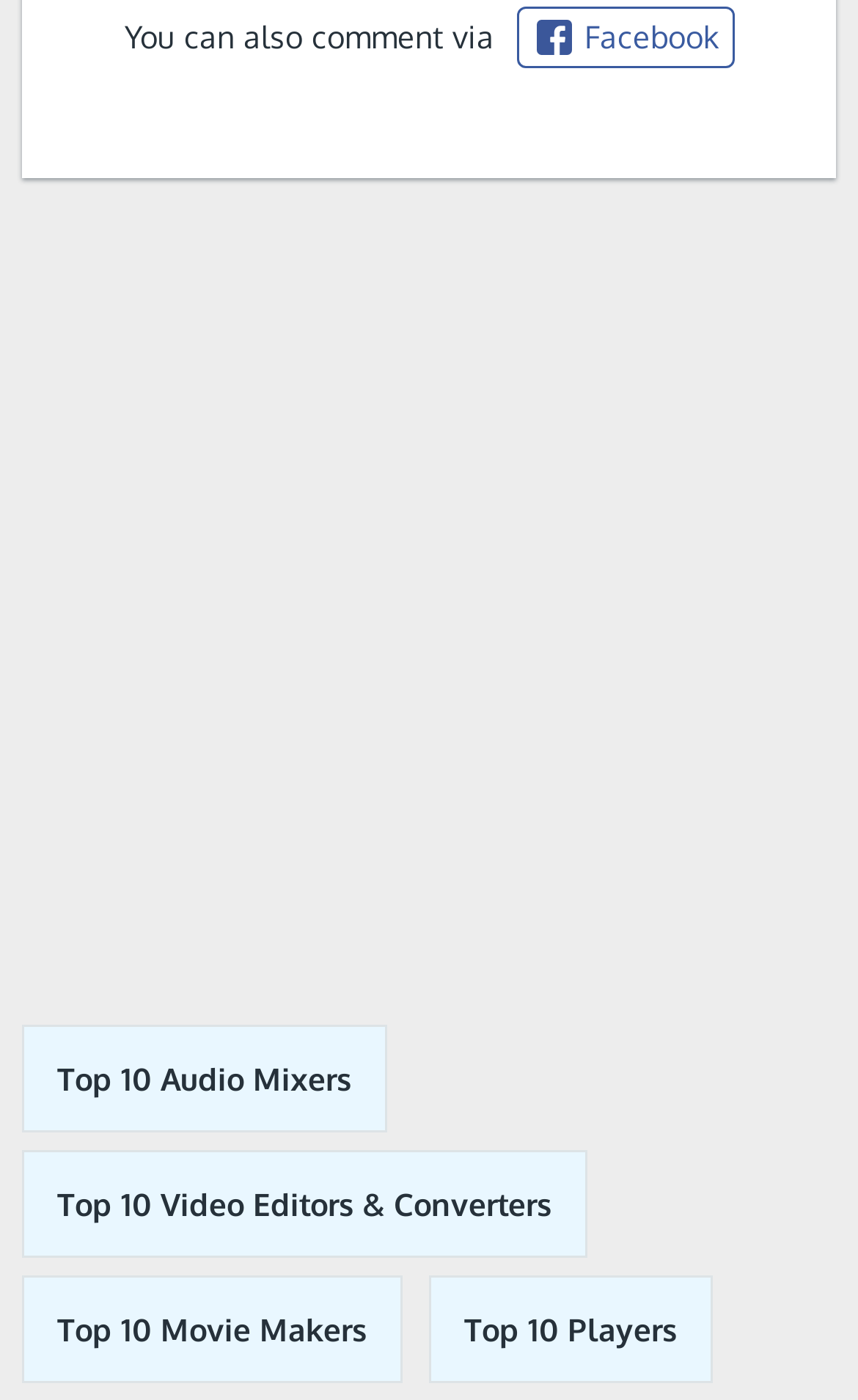What is the last link on the webpage?
Please answer using one word or phrase, based on the screenshot.

Top 10 Players